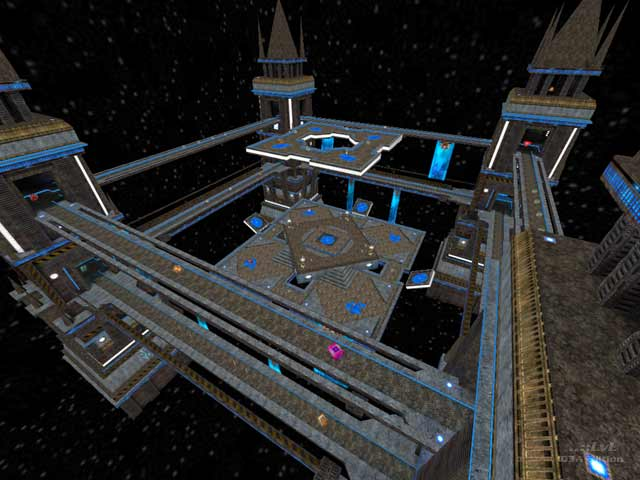When was this map added?
Based on the visual content, answer with a single word or a brief phrase.

September 11, 2003